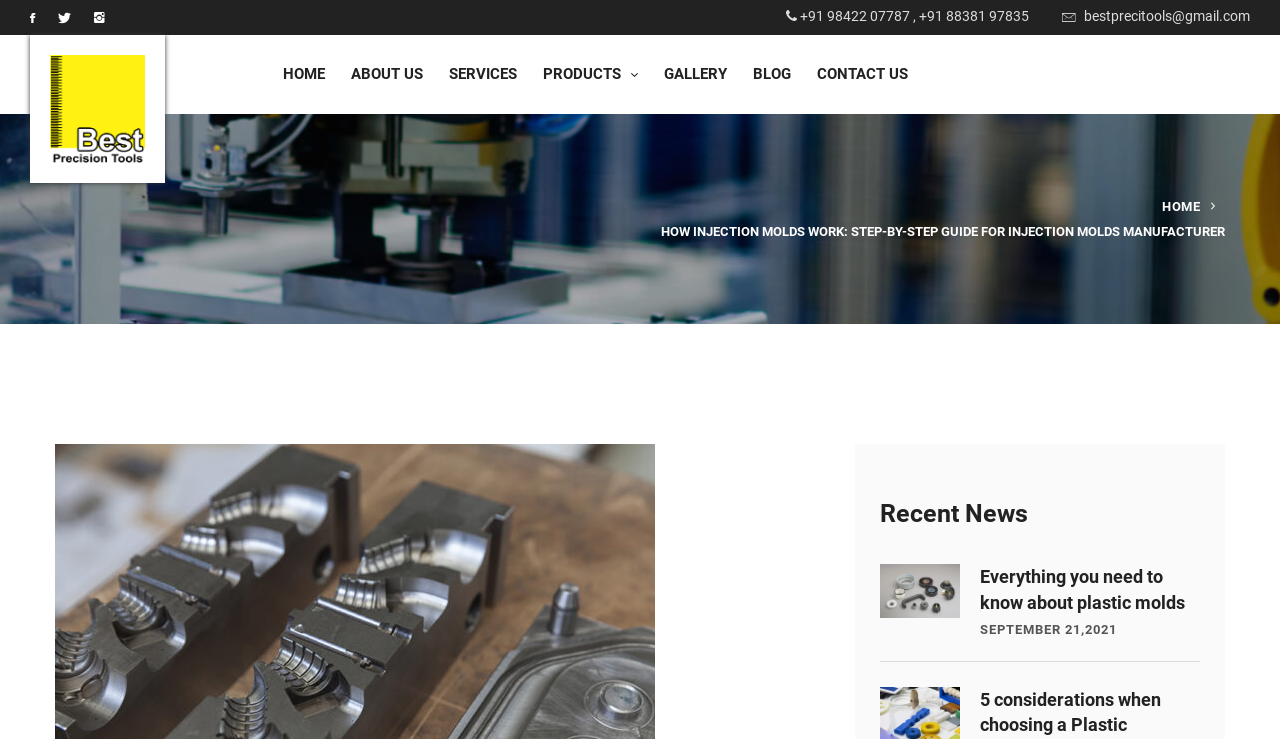Find the bounding box coordinates for the element that must be clicked to complete the instruction: "Go to the ABOUT US page". The coordinates should be four float numbers between 0 and 1, indicated as [left, top, right, bottom].

[0.264, 0.047, 0.341, 0.154]